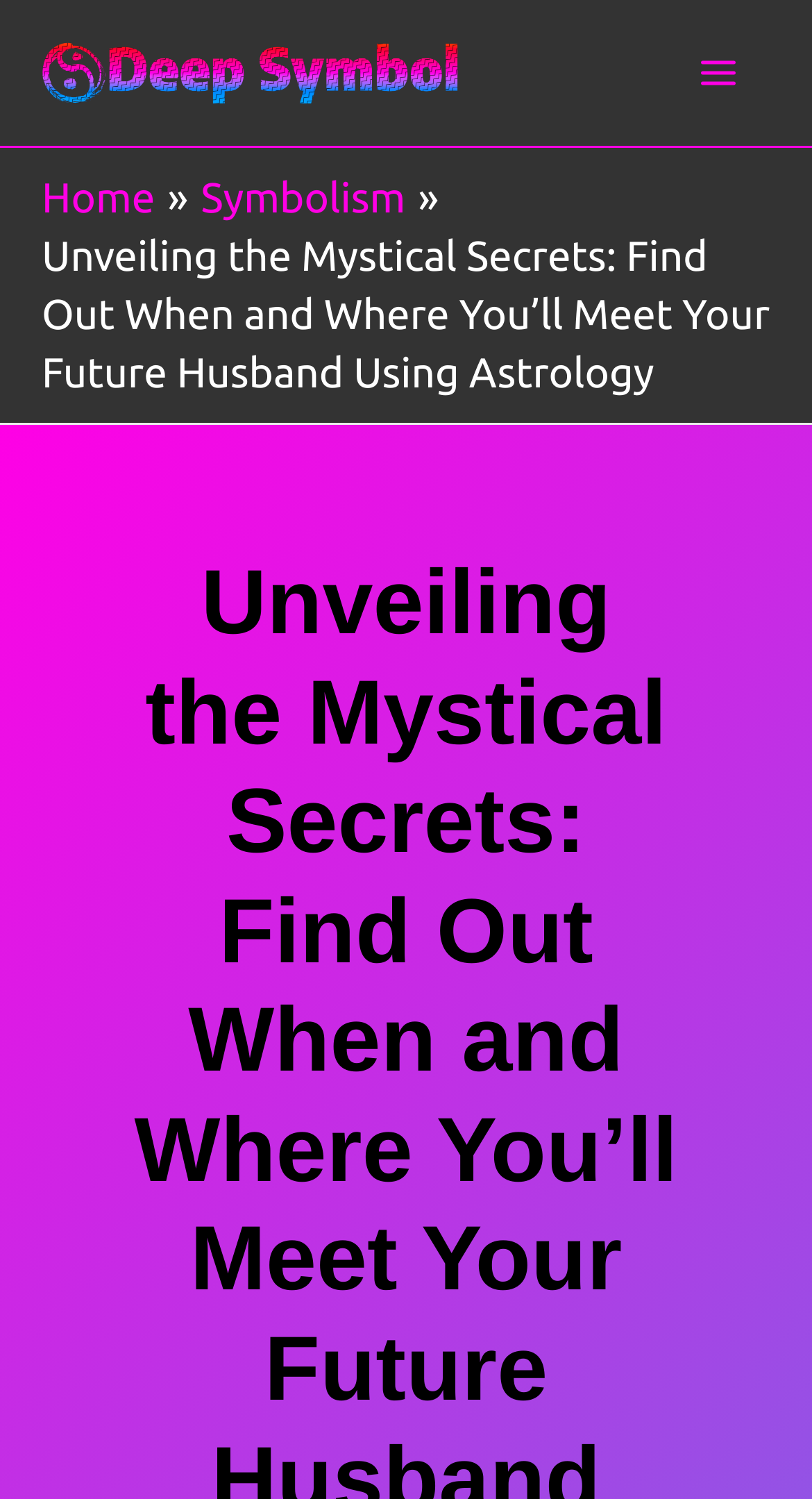Provide a single word or phrase to answer the given question: 
How many navigation links are in the breadcrumbs?

2